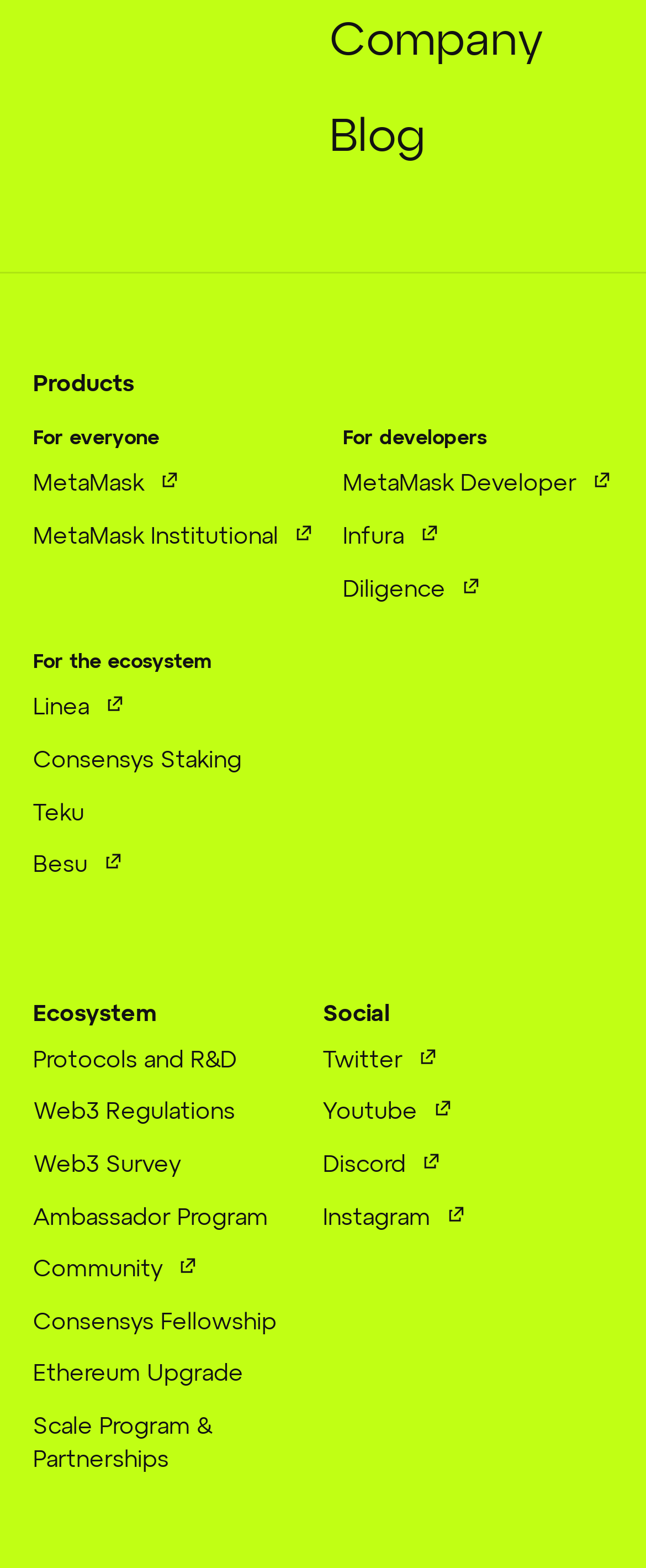Give a short answer using one word or phrase for the question:
What are the categories of links on the webpage?

For everyone, For developers, For the ecosystem